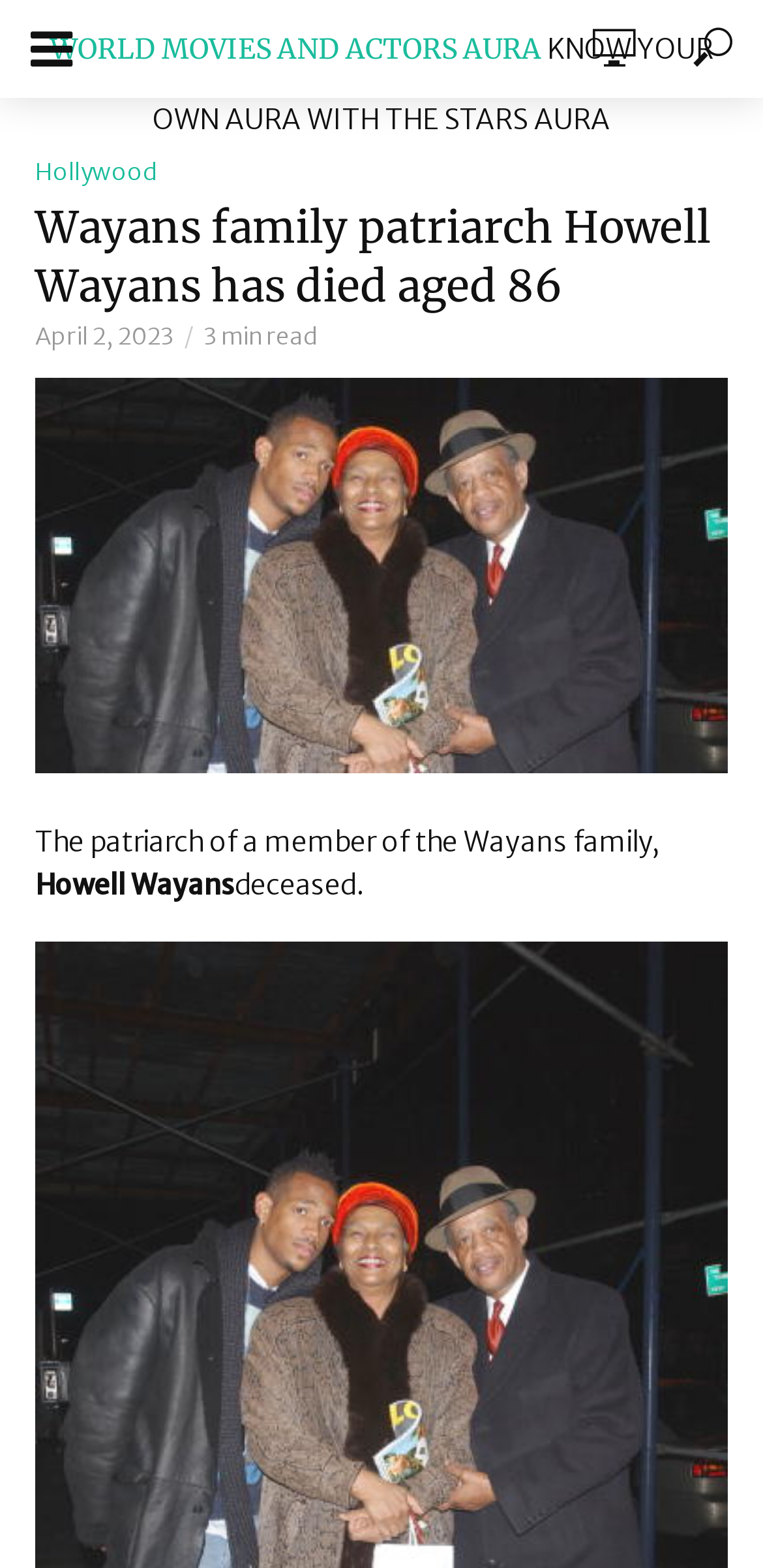Extract the bounding box coordinates for the UI element described by the text: "Contact Us". The coordinates should be in the form of [left, top, right, bottom] with values between 0 and 1.

[0.0, 0.1, 0.8, 0.147]